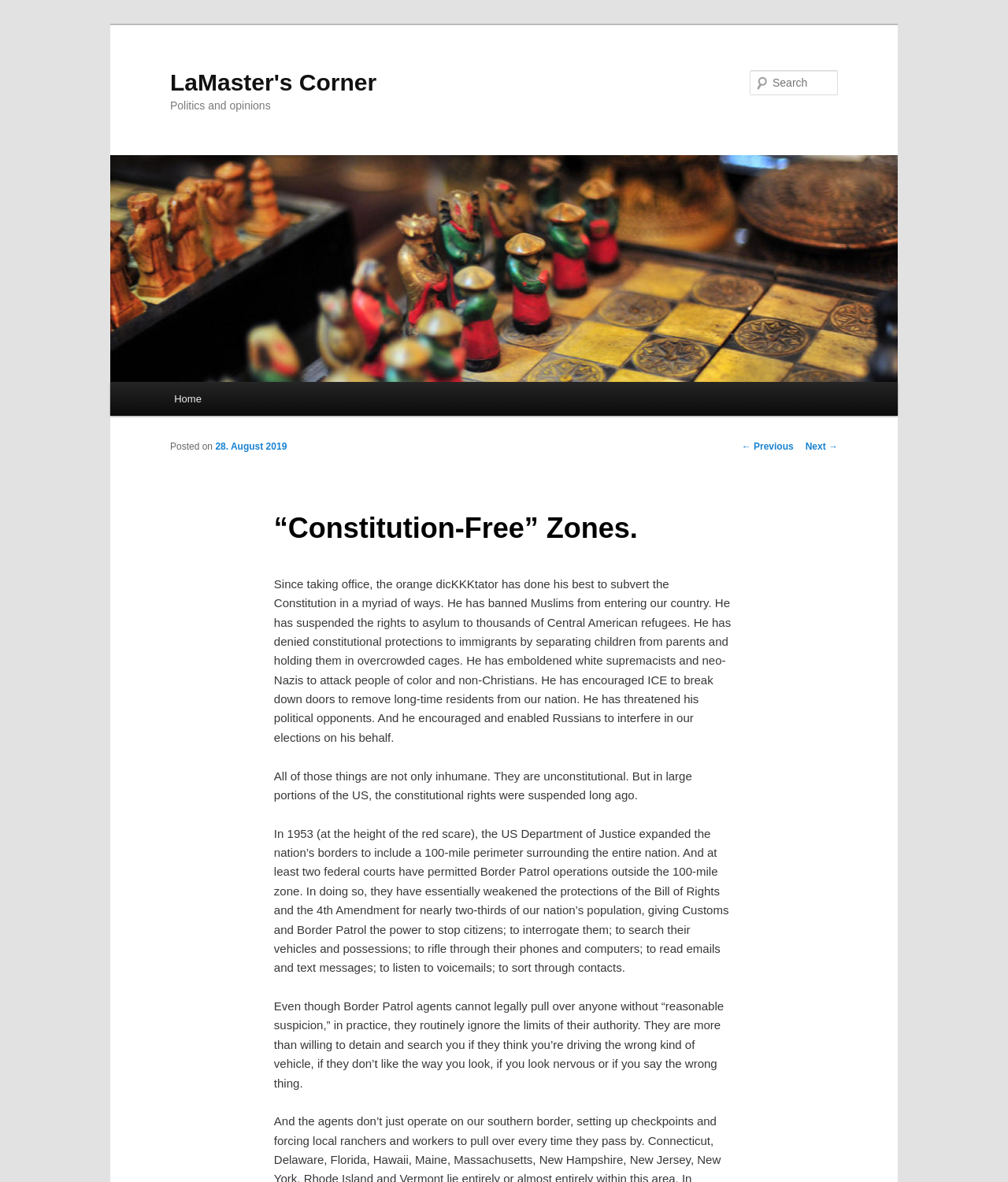Provide an in-depth caption for the contents of the webpage.

The webpage is a blog post titled "“Constitution-Free” Zones" on LaMaster's Corner. At the top, there is a link to skip to the primary content. Below that, there is a heading with the blog title "LaMaster's Corner" and a link to the same. 

To the right of the blog title, there is a heading "Politics and opinions". Below that, there is a large image with the same title "LaMaster's Corner". On the top right, there is a search bar with a label "Search" and a static text "Search" next to it.

The main content of the blog post is divided into sections. At the top, there is a heading "“Constitution-Free” Zones." followed by a static text "Posted on" and a link to the date "28. August 2019". 

The main article starts below, discussing how the current administration has subverted the Constitution in various ways, including banning Muslims, suspending asylum rights, and denying constitutional protections to immigrants. The article also mentions how the administration has emboldened white supremacists and neo-Nazis, and threatened political opponents.

The article continues to discuss how the US Department of Justice expanded the nation's borders to include a 100-mile perimeter, effectively weakening the protections of the Bill of Rights and the 4th Amendment for nearly two-thirds of the nation's population. It also mentions how Border Patrol agents often ignore the limits of their authority and detain and search people without reasonable suspicion.

At the bottom, there are links to navigate to the previous and next posts.